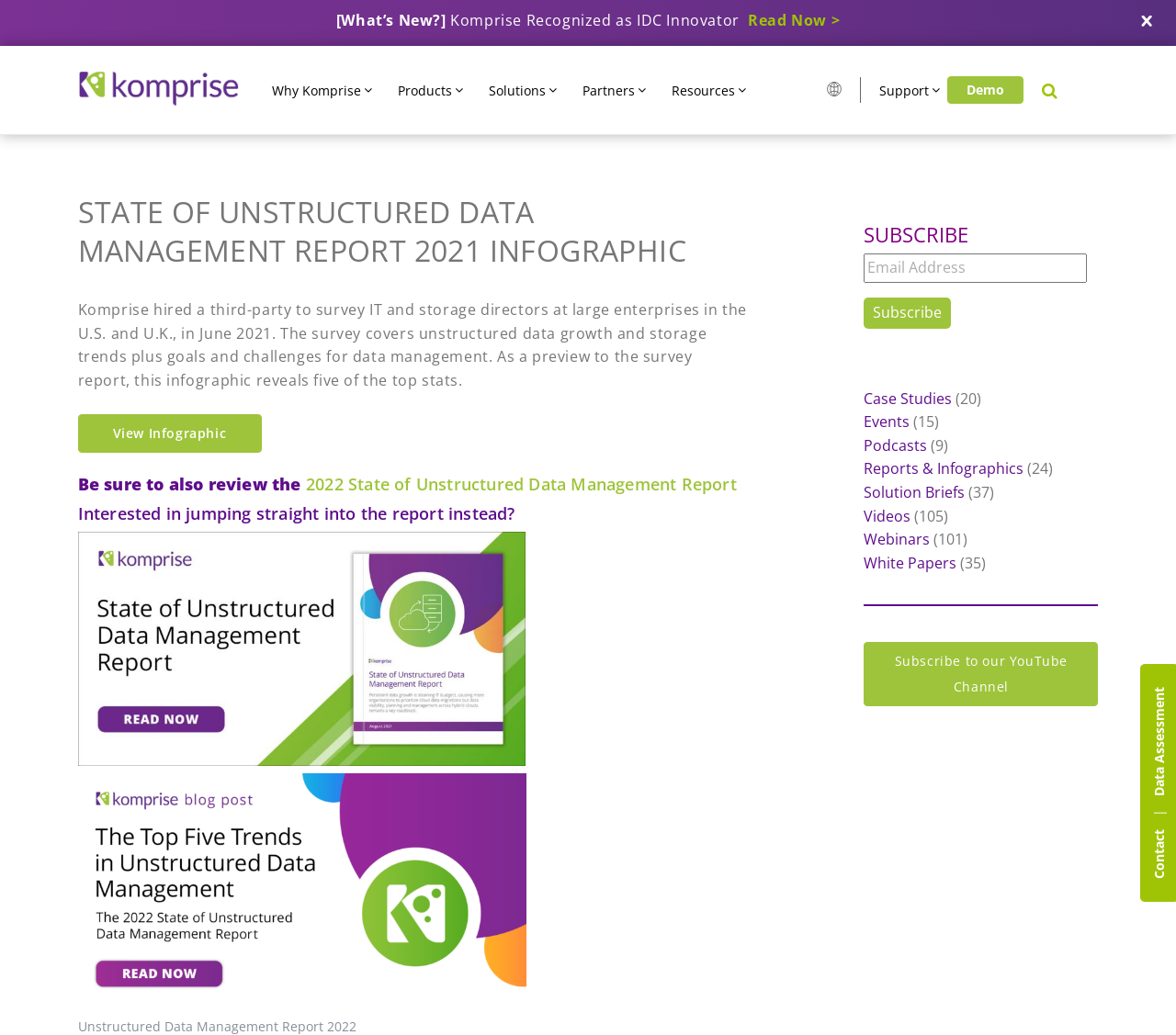Please reply with a single word or brief phrase to the question: 
How many resources are listed under 'Resources'?

8